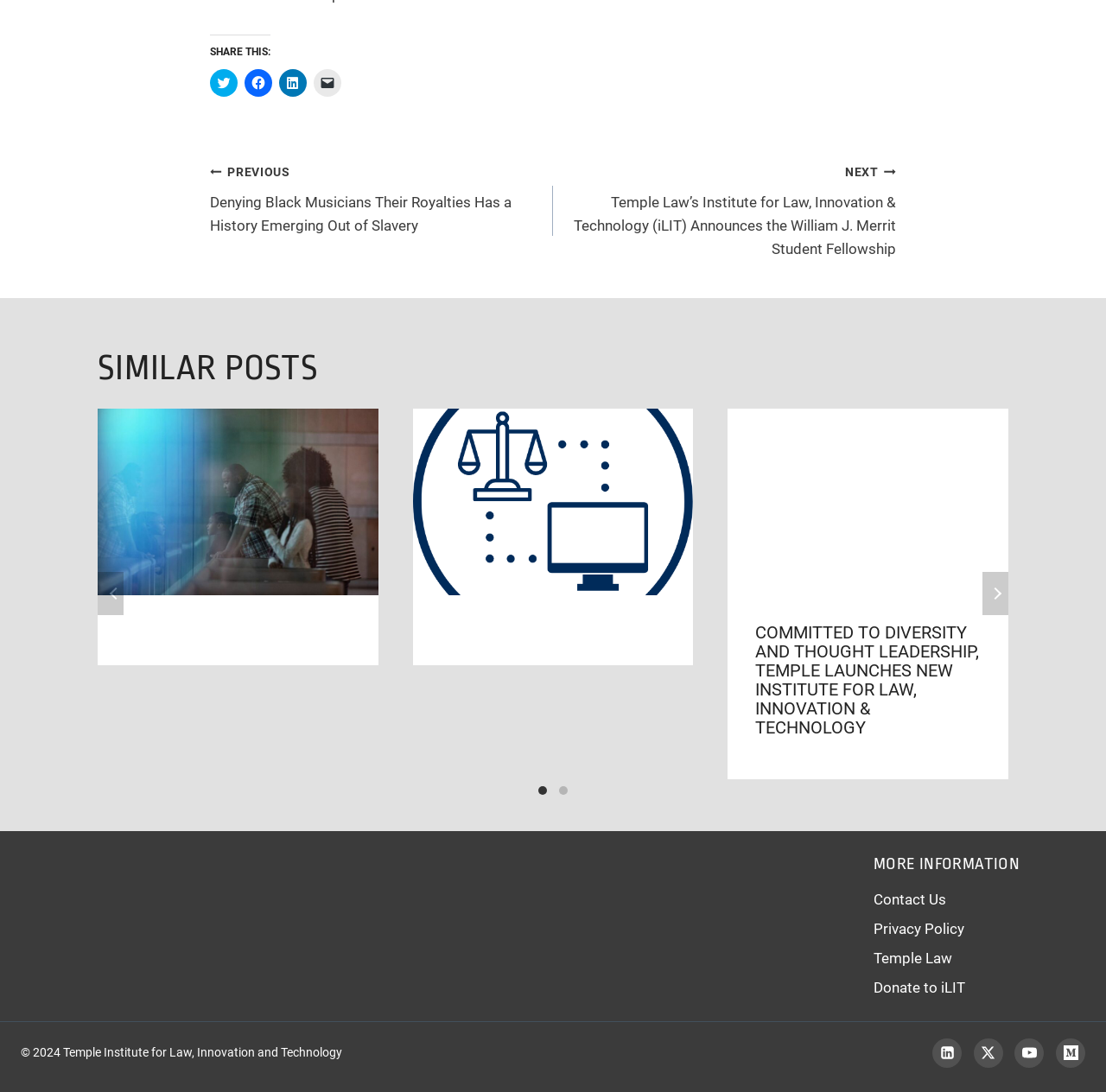Utilize the details in the image to give a detailed response to the question: What is the navigation section for?

The navigation section is located below the 'SHARE THIS:' section and allows users to navigate between different posts. It contains links to the previous and next posts, as well as a heading 'POST NAVIGATION'.